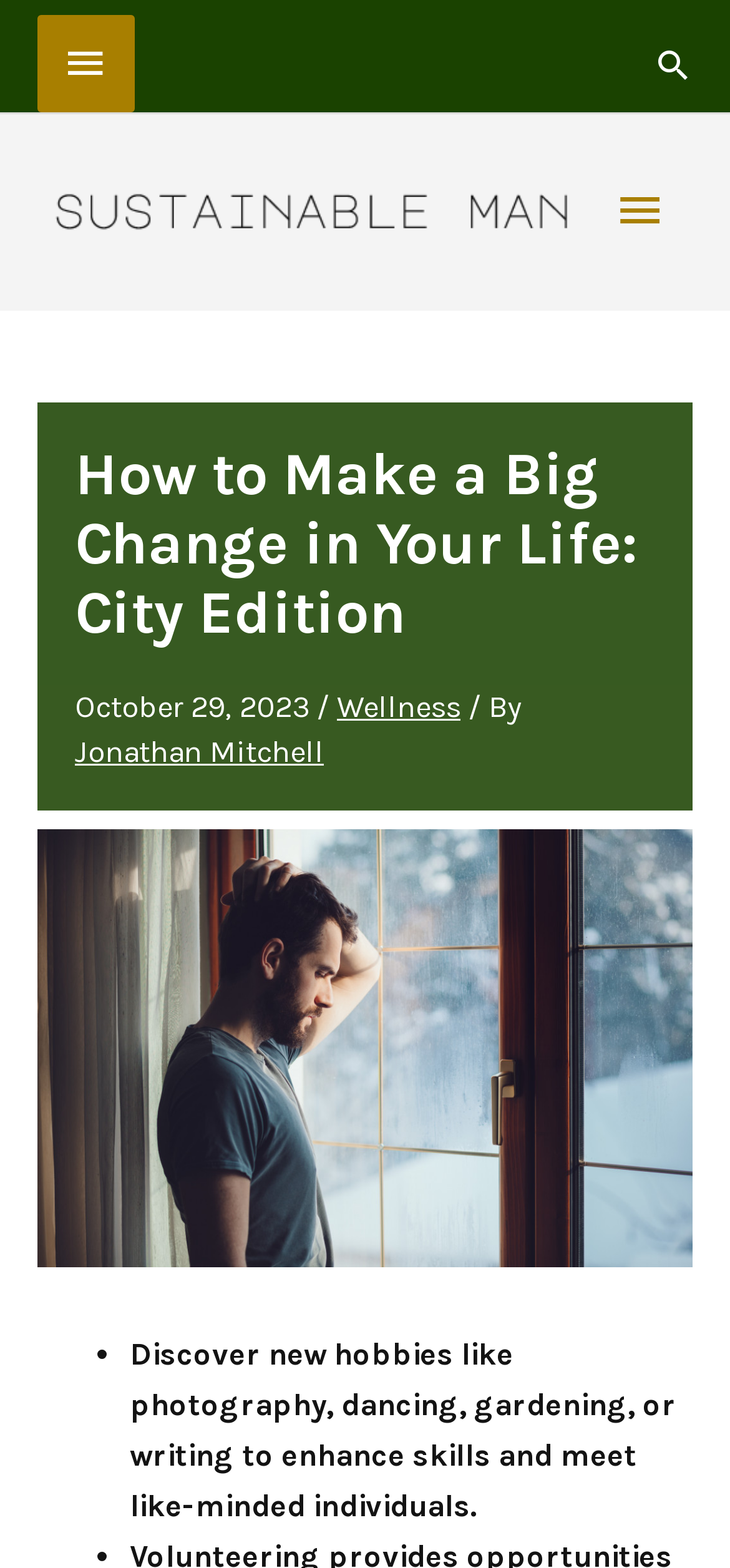Please answer the following question using a single word or phrase: 
What is the main idea of the article?

Making a big change in city life